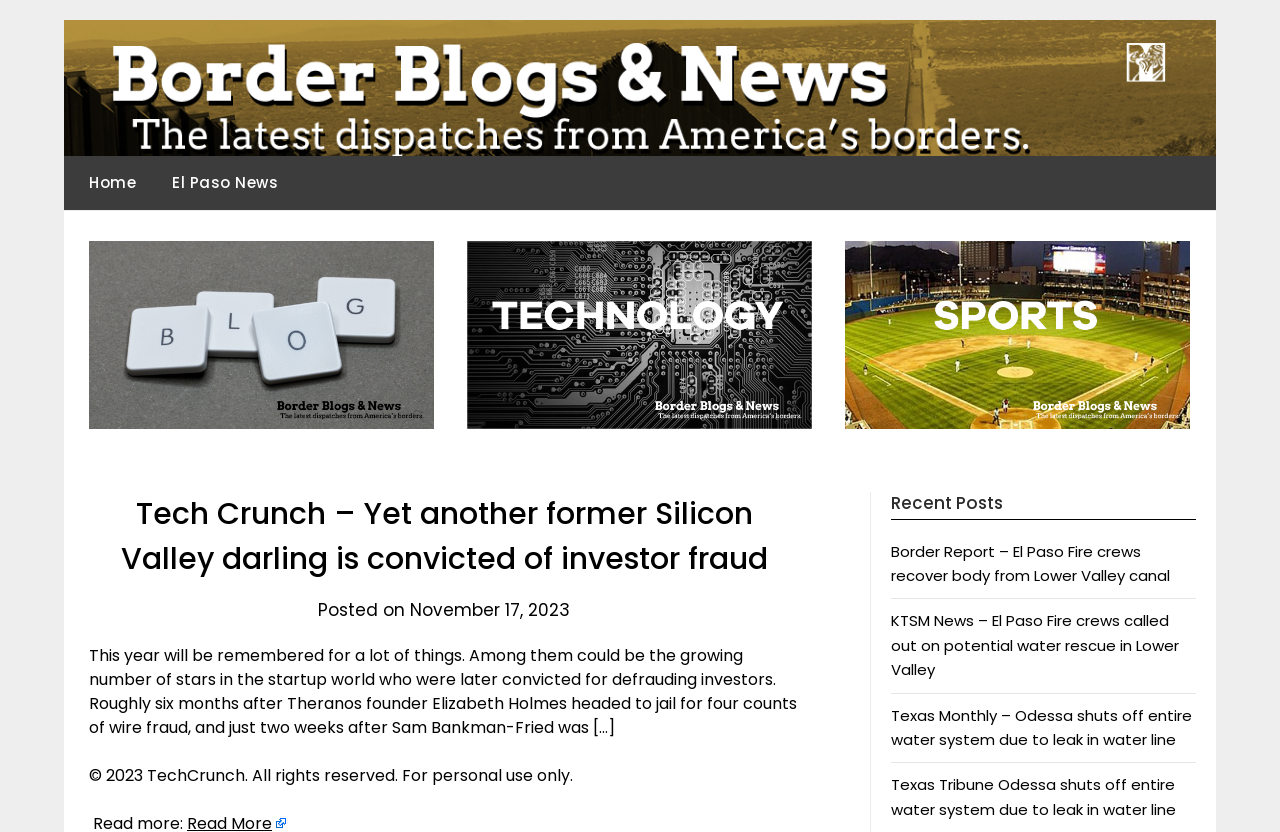What is the tagline of the website?
Based on the visual, give a brief answer using one word or a short phrase.

Blogs and news from the borders of America.